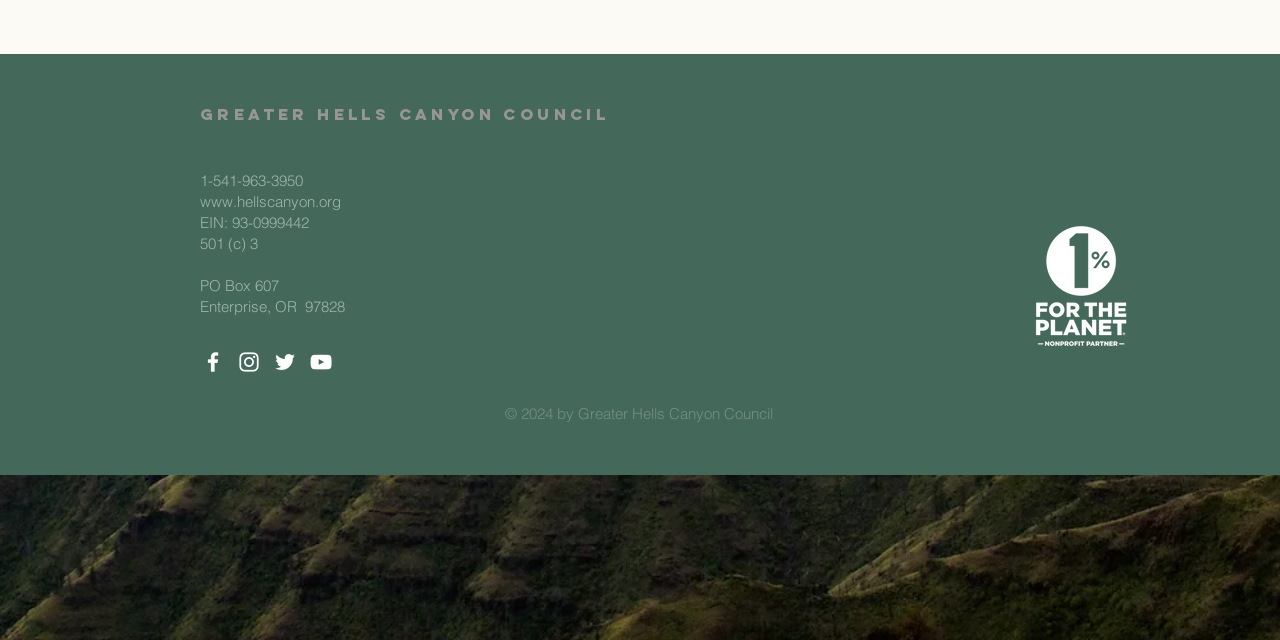Give the bounding box coordinates for this UI element: "aria-label="Instagram"". The coordinates should be four float numbers between 0 and 1, arranged as [left, top, right, bottom].

[0.184, 0.545, 0.205, 0.586]